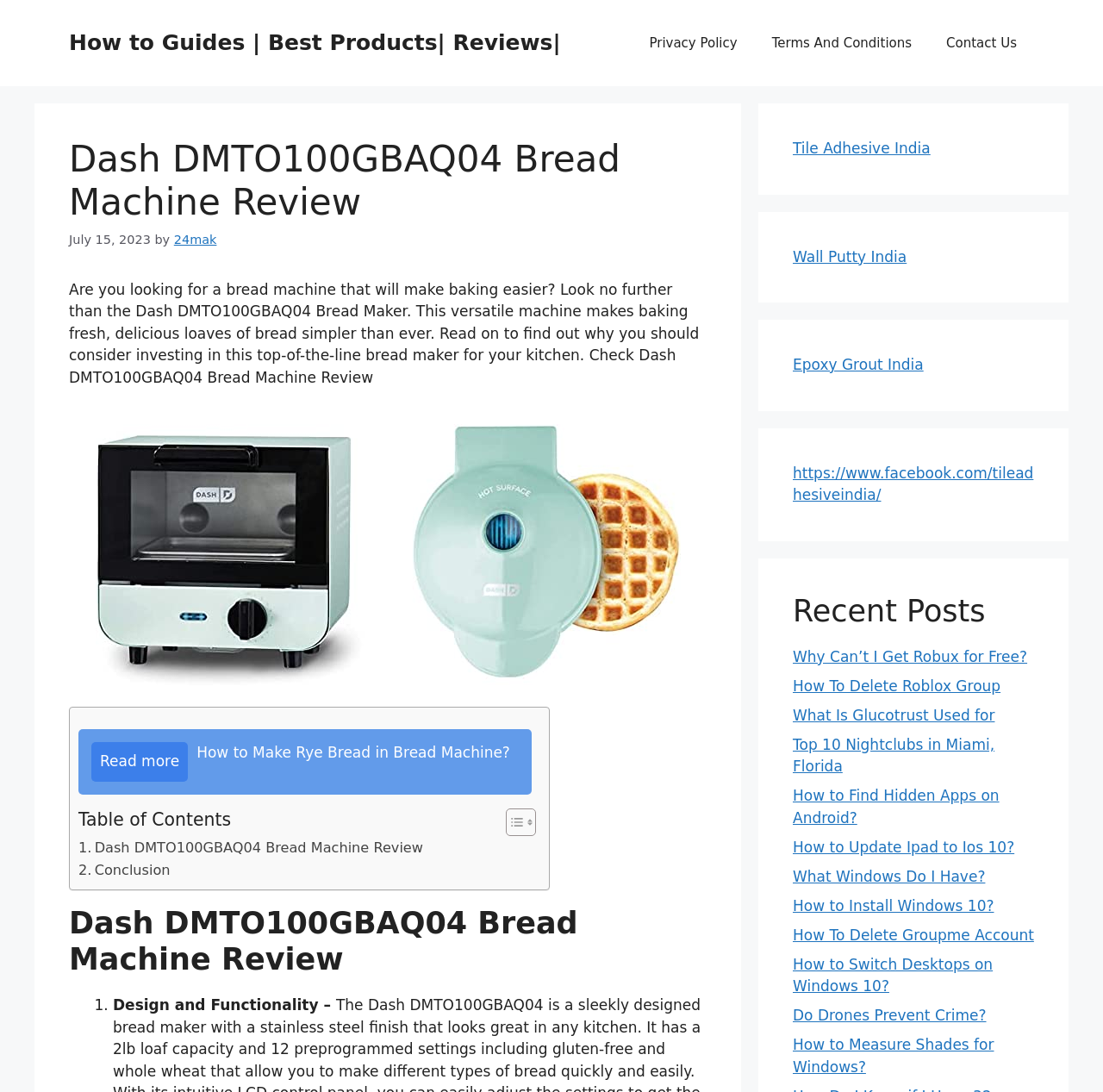What is the name of the bread machine reviewed?
Kindly answer the question with as much detail as you can.

The name of the bread machine reviewed can be found in the heading 'Dash DMTO100GBAQ04 Bread Machine Review' and also in the StaticText 'Are you looking for a bread machine that will make baking easier? Look no further than the Dash DMTO100GBAQ04 Bread Maker.'